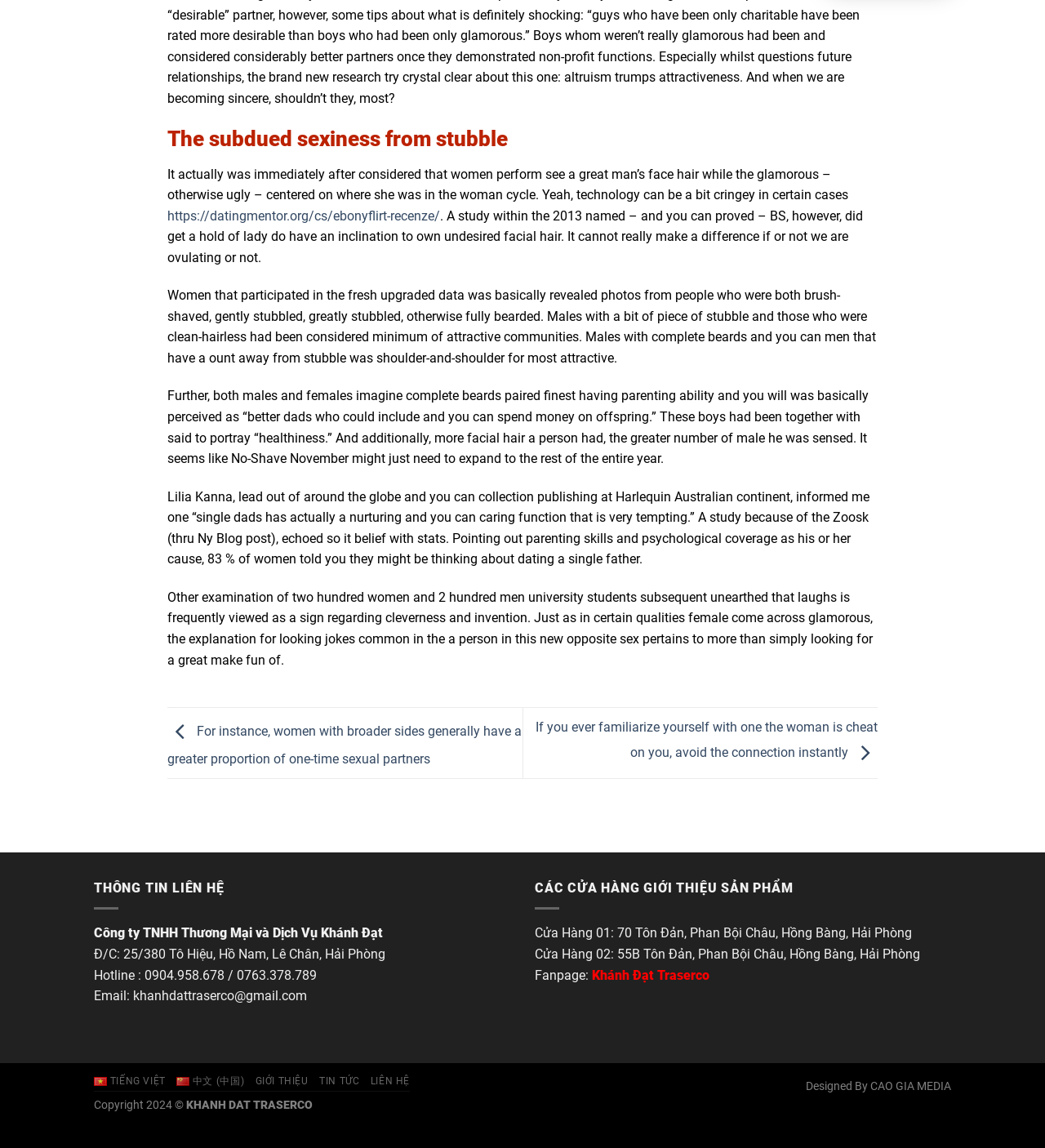What is the address of Cửa Hàng 01?
Provide an in-depth and detailed answer to the question.

The address of Cửa Hàng 01 is mentioned in the contact information section, along with the addresses of other stores. It is a physical location in Hải Phòng, Vietnam.